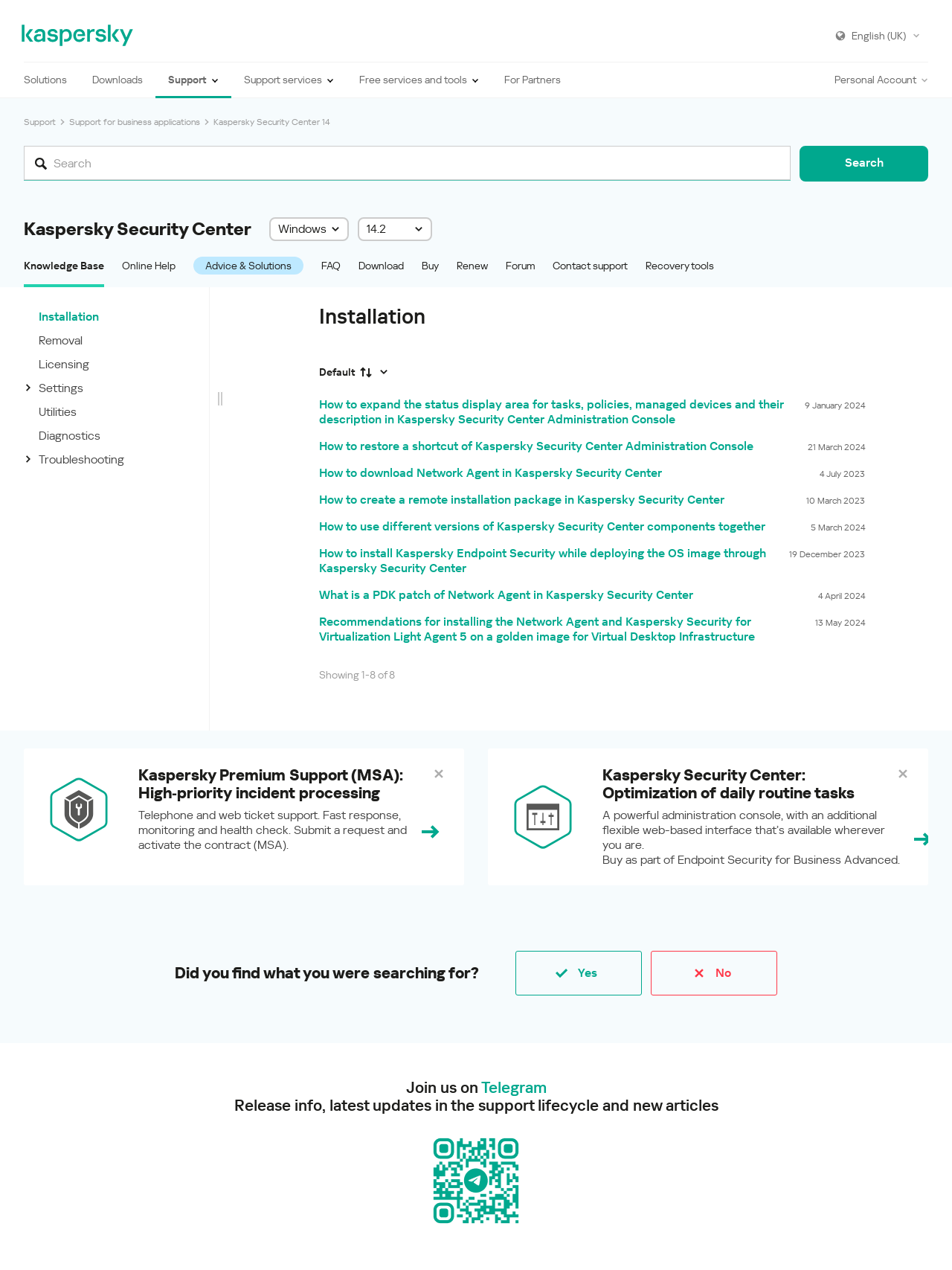Identify the bounding box coordinates of the region I need to click to complete this instruction: "Read about Kaspersky Premium Support".

[0.025, 0.589, 0.488, 0.697]